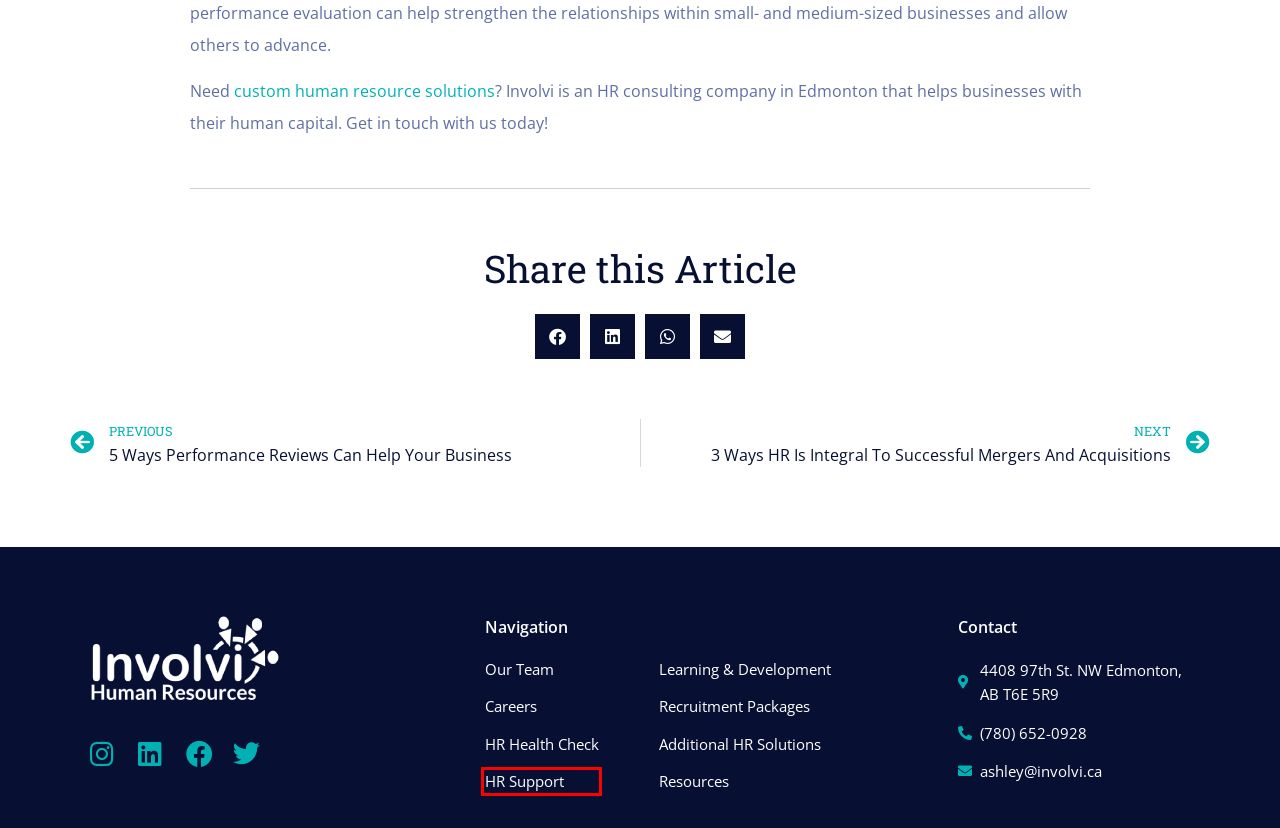You are given a screenshot of a webpage with a red bounding box around an element. Choose the most fitting webpage description for the page that appears after clicking the element within the red bounding box. Here are the candidates:
A. Careers | Involvi
B. Learning and Development | Involvi
C. Resources | Involvi
D. Additional HR Services | Involvi
E. HR Health Check | Involvi
F. HR Support | Involvi
G. 3 Ways HR is Integral to Successful Mergers and Acquisitions - Involvi HR Consulting
H. 5 Ways Performance Reviews Can Help Your Business - Involvi HR Consulting

F